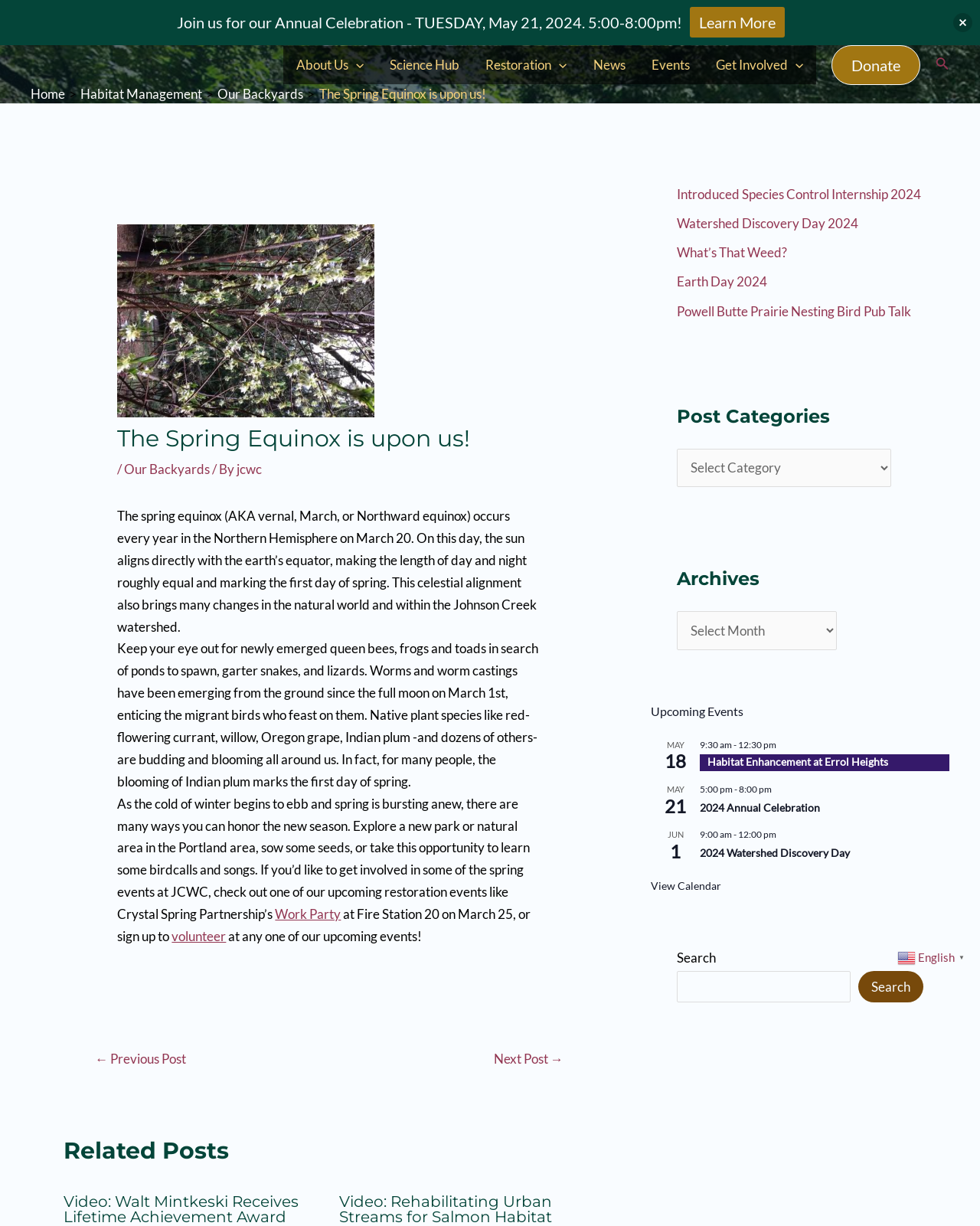Provide the bounding box coordinates of the area you need to click to execute the following instruction: "Click on the Donate button".

[0.848, 0.037, 0.939, 0.069]